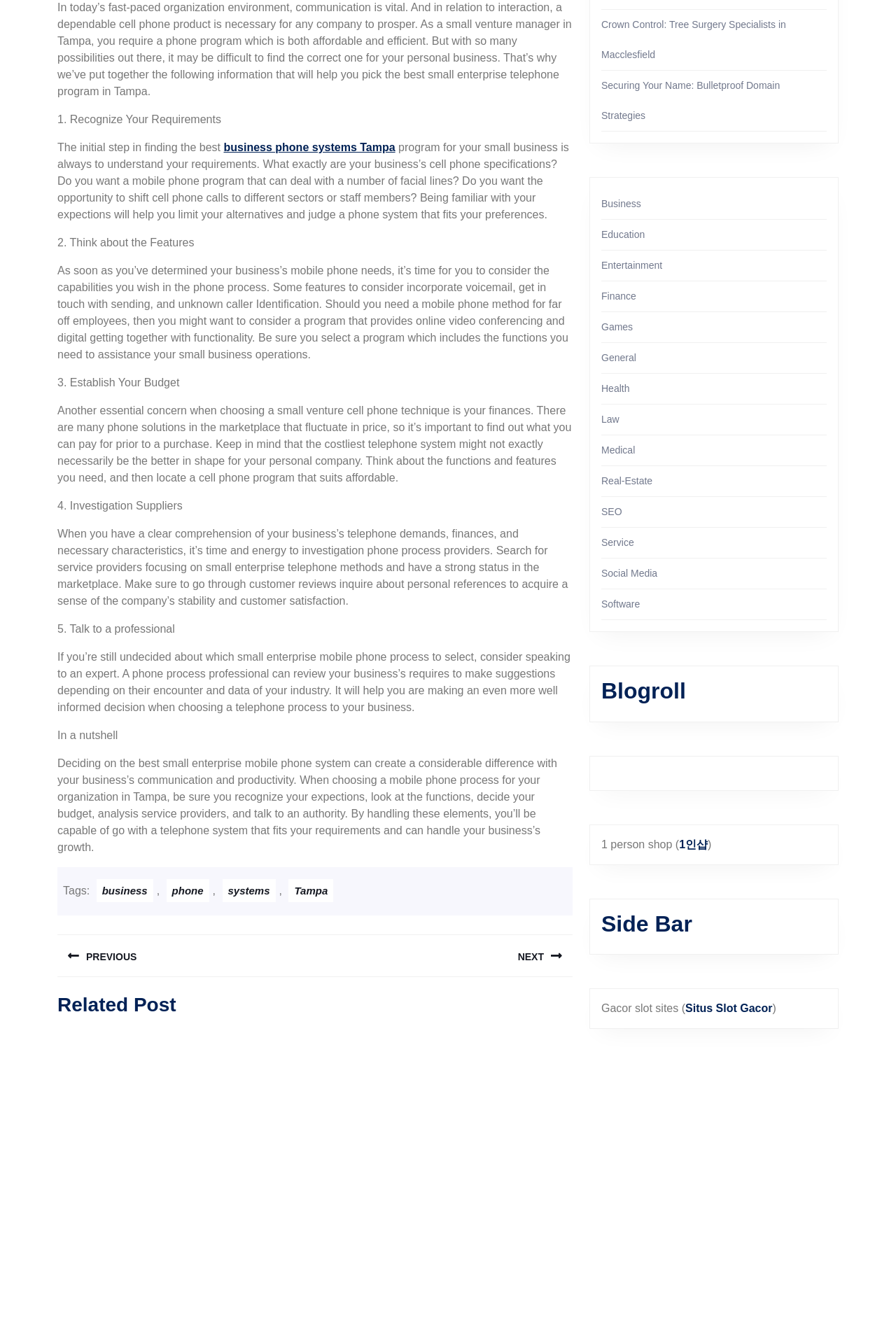Bounding box coordinates are specified in the format (top-left x, top-left y, bottom-right x, bottom-right y). All values are floating point numbers bounded between 0 and 1. Please provide the bounding box coordinate of the region this sentence describes: Situs Slot Gacor

[0.765, 0.751, 0.862, 0.76]